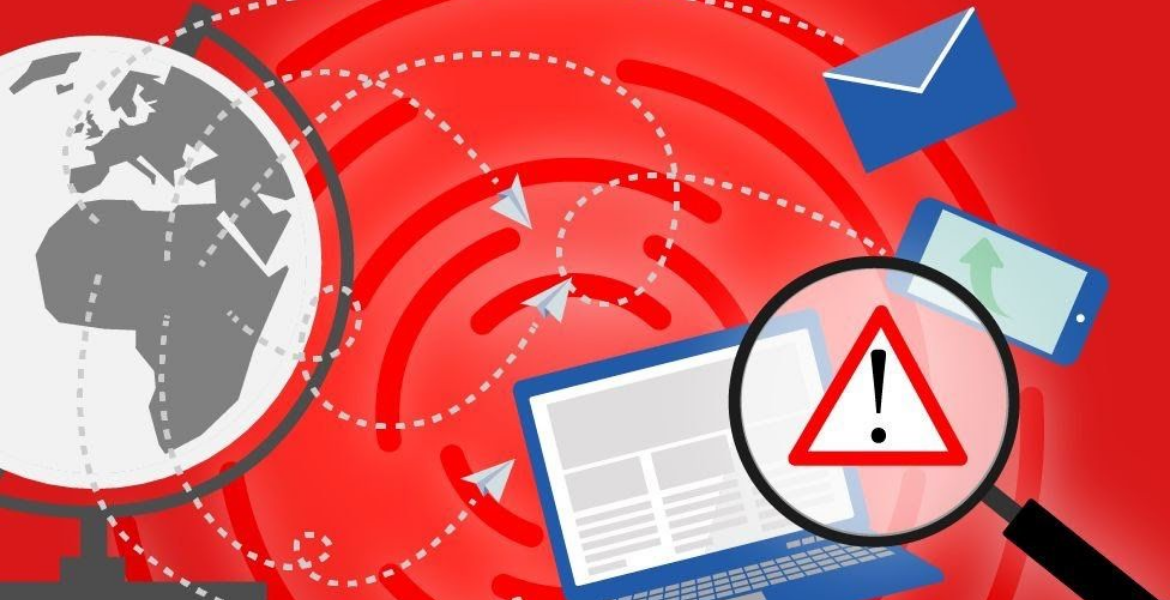Answer the question below using just one word or a short phrase: 
What digital communication icons are shown?

Mobile phone and envelope